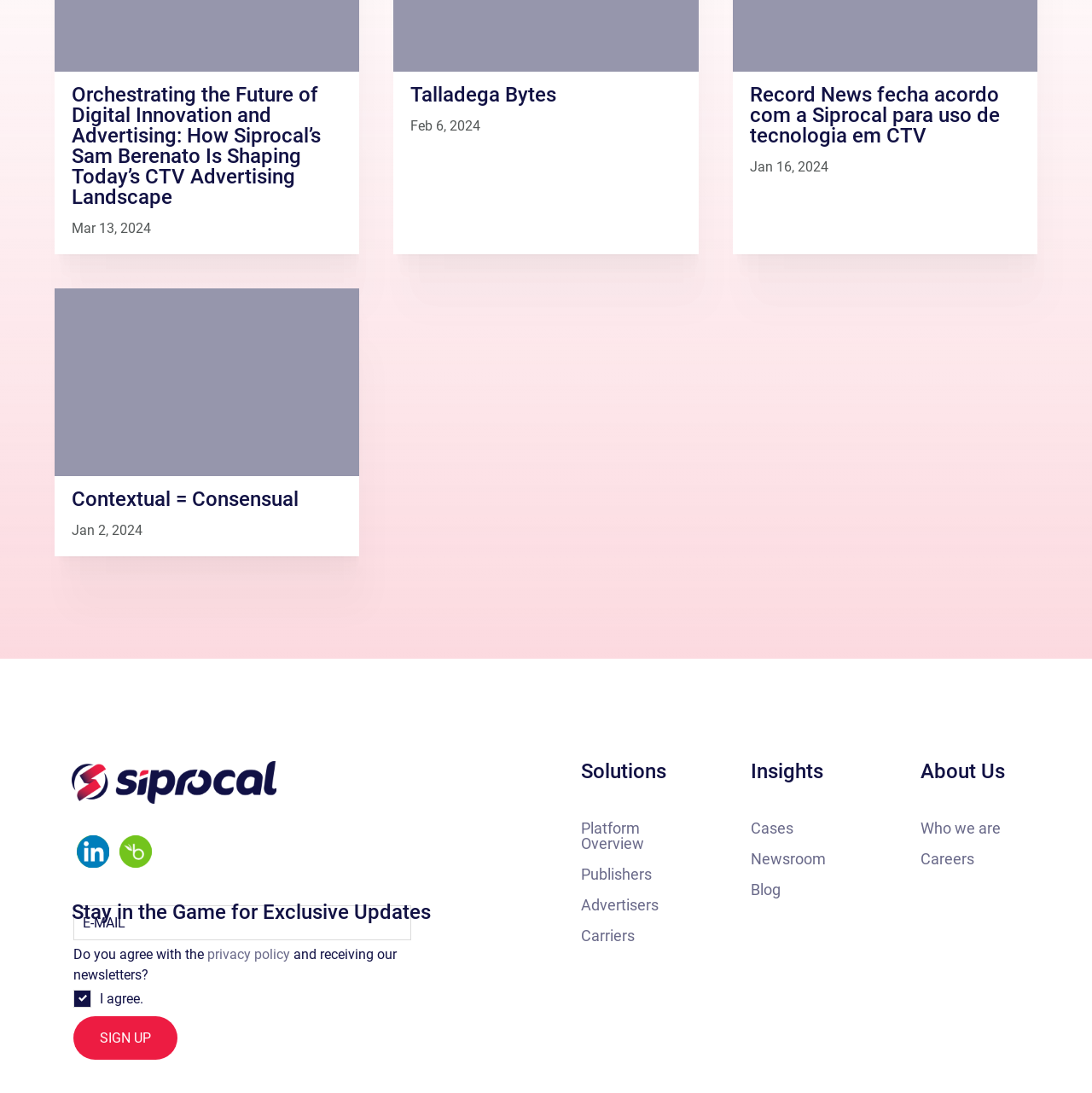Use a single word or phrase to answer the question:
What is the purpose of the checkbox?

To agree with the privacy policy